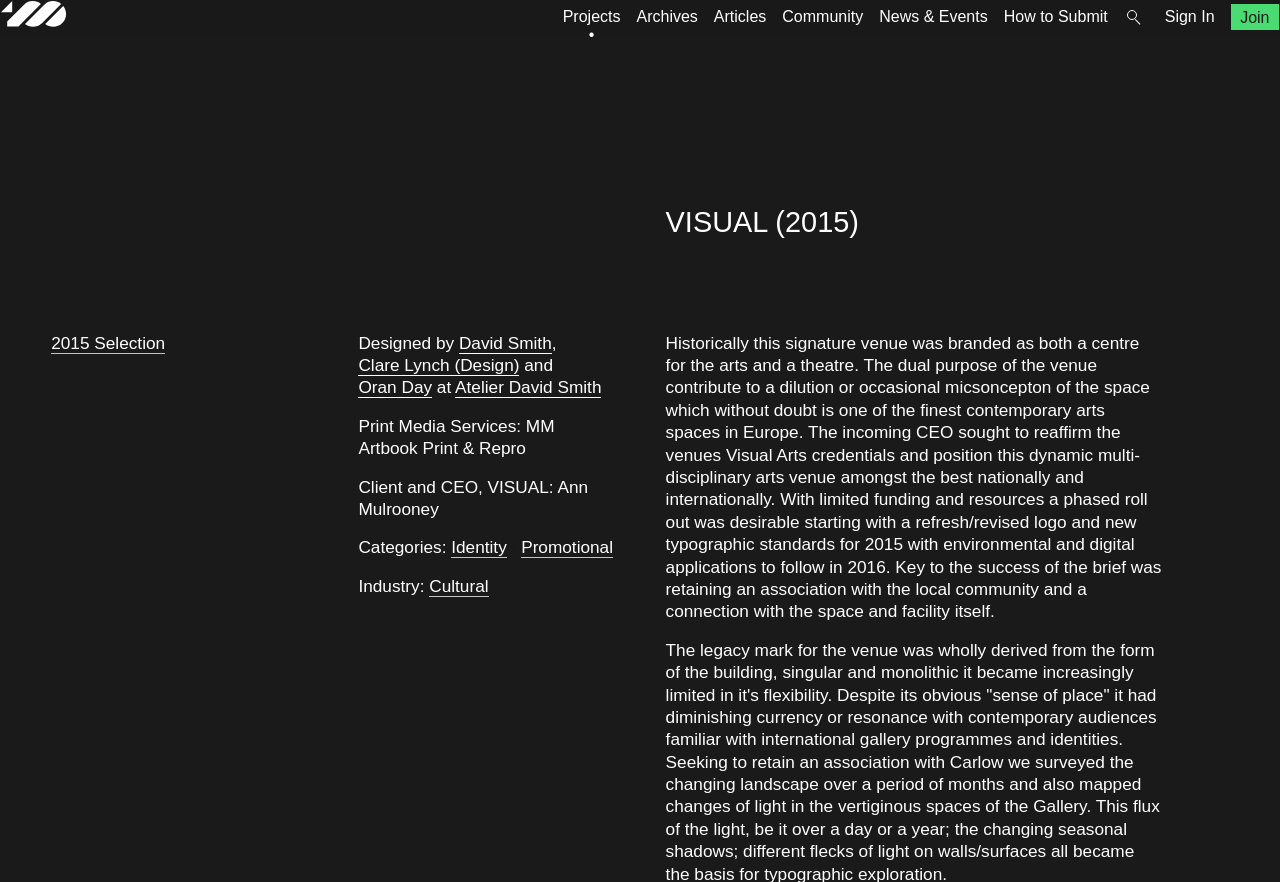What is the name of the project?
Answer the question in as much detail as possible.

The name of the project can be found in the heading element with the text 'VISUAL (2015)' which is located at the top of the webpage.